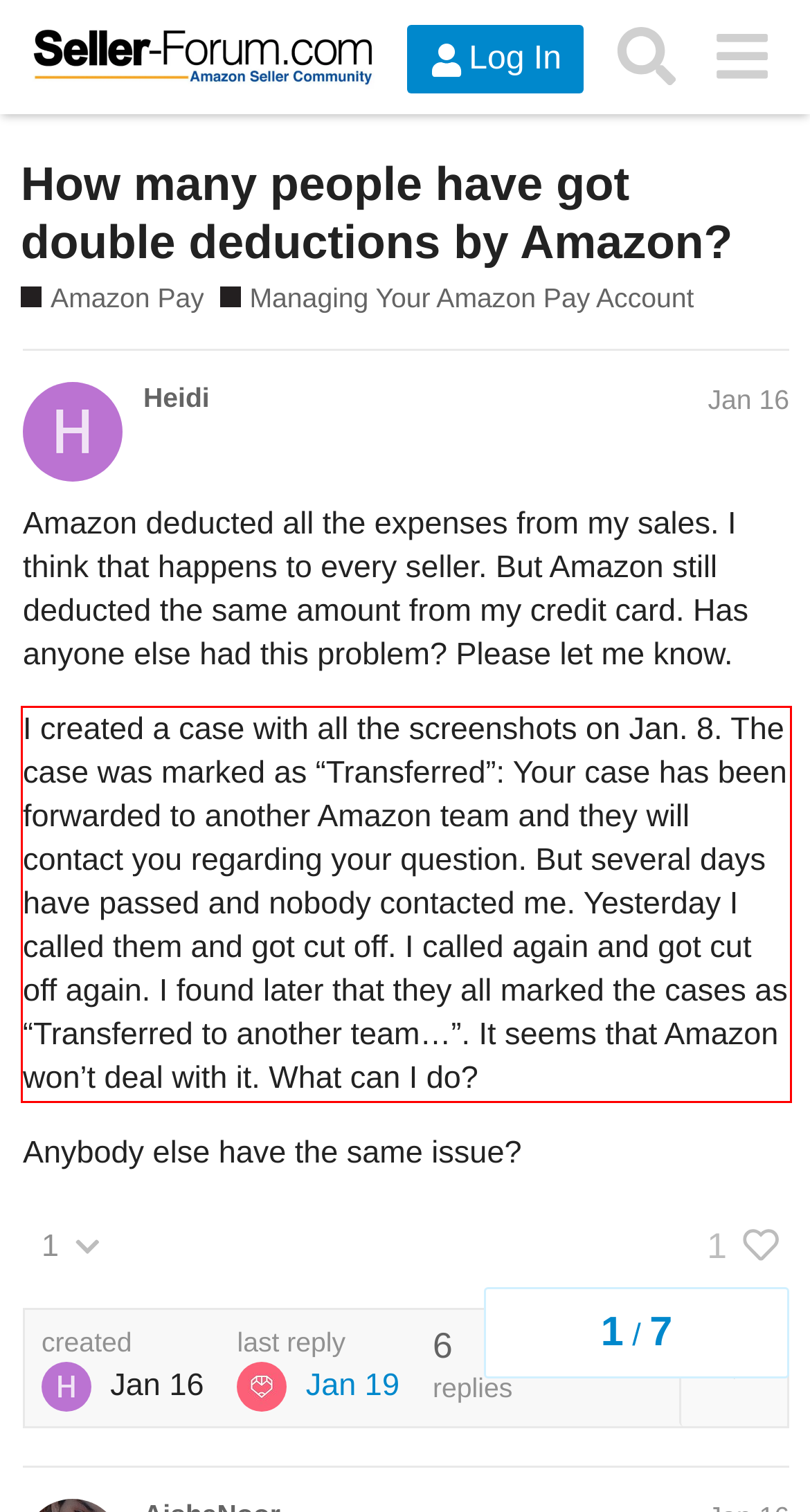Review the screenshot of the webpage and recognize the text inside the red rectangle bounding box. Provide the extracted text content.

I created a case with all the screenshots on Jan. 8. The case was marked as “Transferred”: Your case has been forwarded to another Amazon team and they will contact you regarding your question. But several days have passed and nobody contacted me. Yesterday I called them and got cut off. I called again and got cut off again. I found later that they all marked the cases as “Transferred to another team…”. It seems that Amazon won’t deal with it. What can I do?